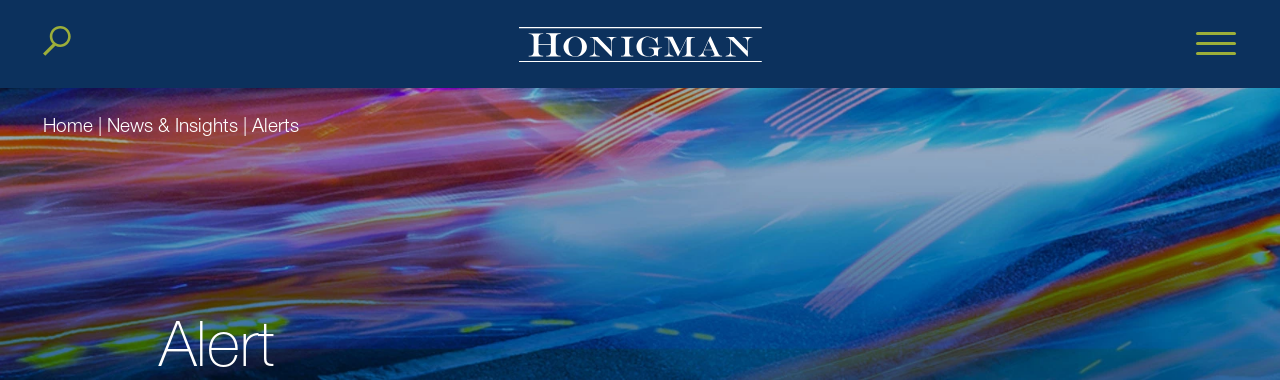Generate an elaborate description of what you see in the image.

The image features a vibrant and dynamic banner for Honigman LLP, set against a deep blue background. The banner showcases an abstract design with flowing streaks of color, predominantly in shades of blue, orange, and purple, suggesting movement and urgency. Prominently displayed in white text at the bottom center is the word “Alert,” indicating an important update or notification relevant to the viewers, particularly for Michigan taxpayers. This visual element enhances the thematic focus of the webpage, which addresses current legal and tax implications. The overall aesthetic combines professional branding with a sense of urgency, reflecting the firm’s commitment to keeping their clients informed.